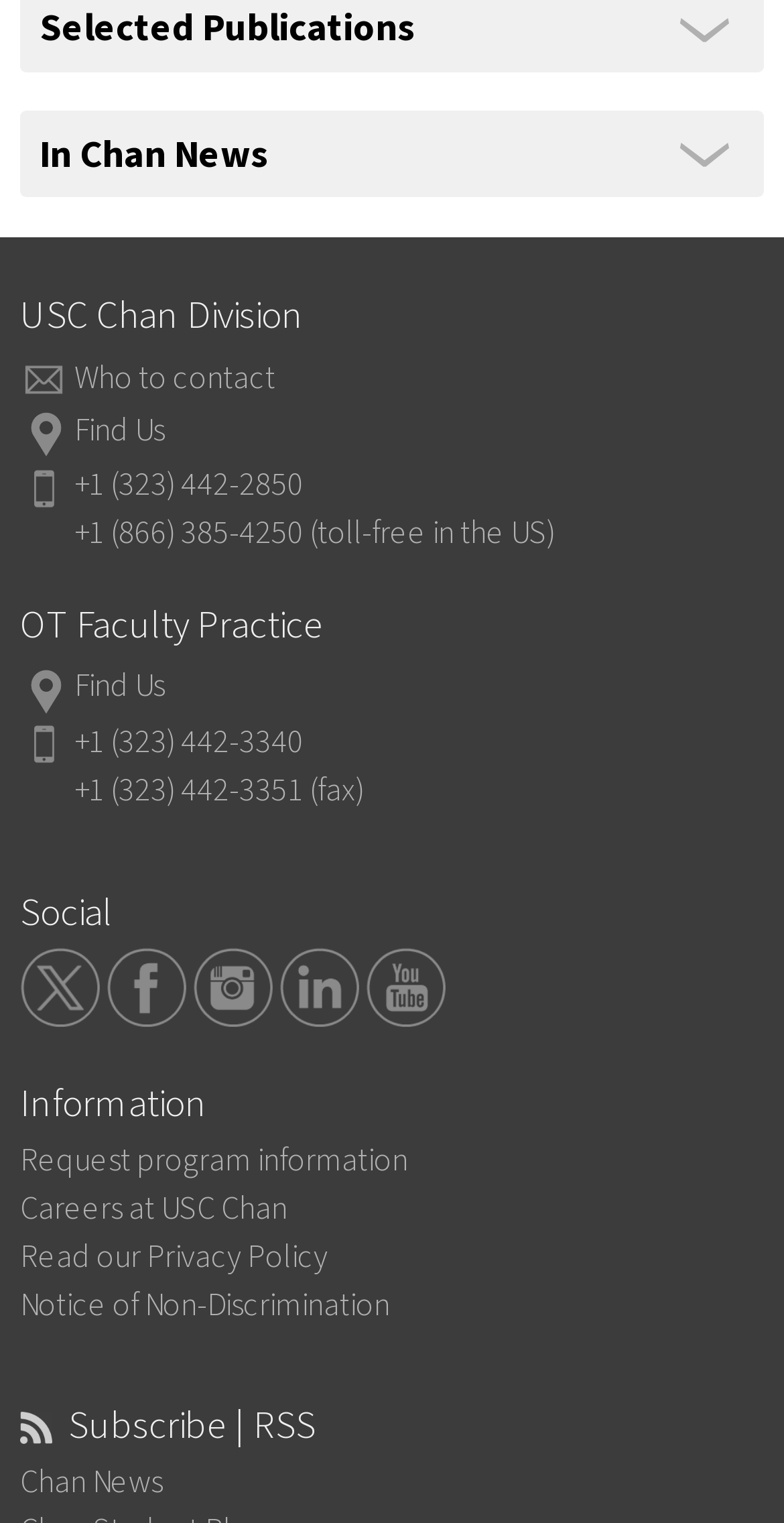Indicate the bounding box coordinates of the clickable region to achieve the following instruction: "View Google Maps."

[0.031, 0.268, 0.087, 0.297]